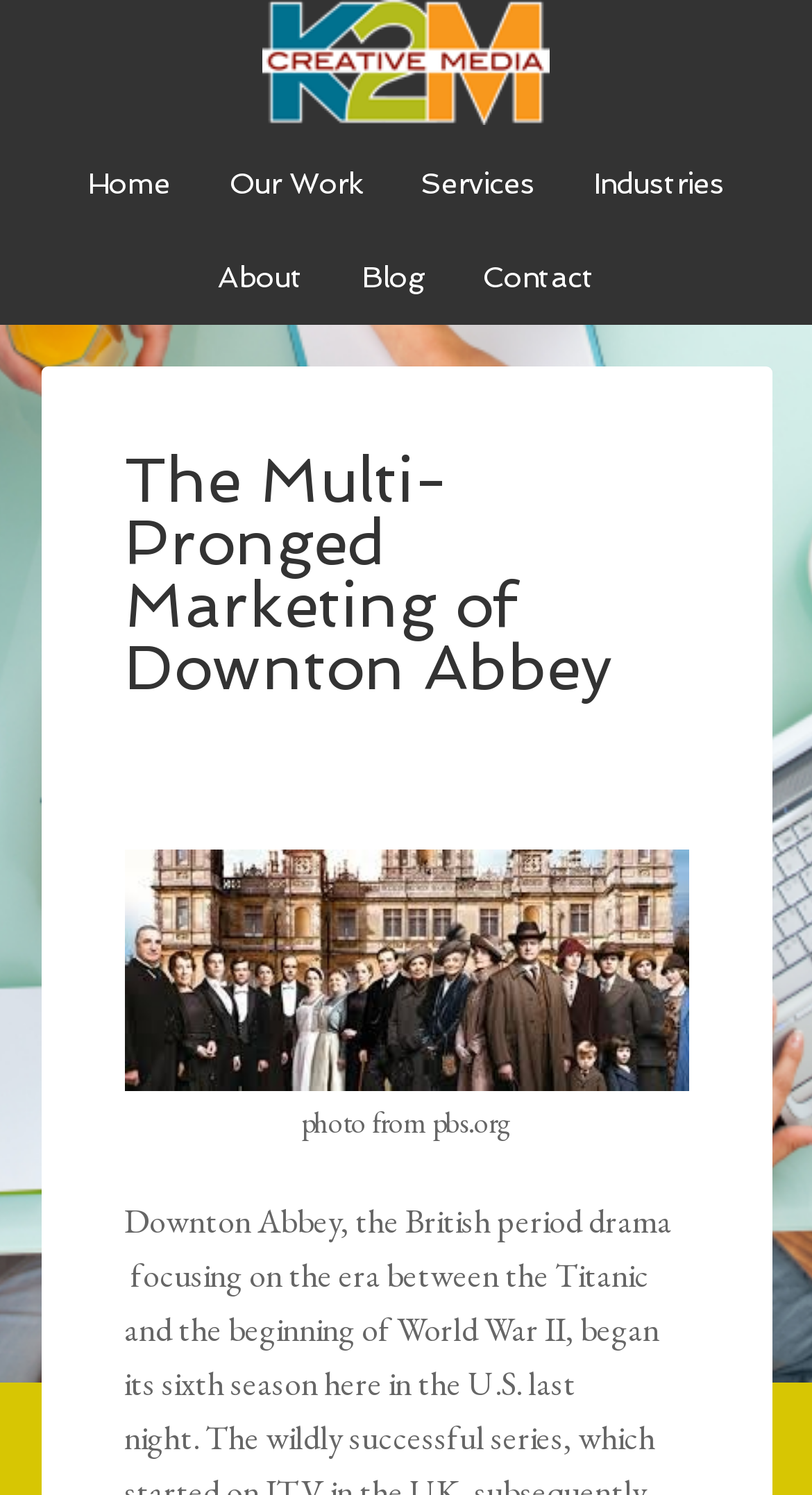Based on the image, please elaborate on the answer to the following question:
What is the source of the image?

The image on the webpage has a caption 'photo from pbs.org', which indicates that the source of the image is pbs.org, a public broadcasting service.